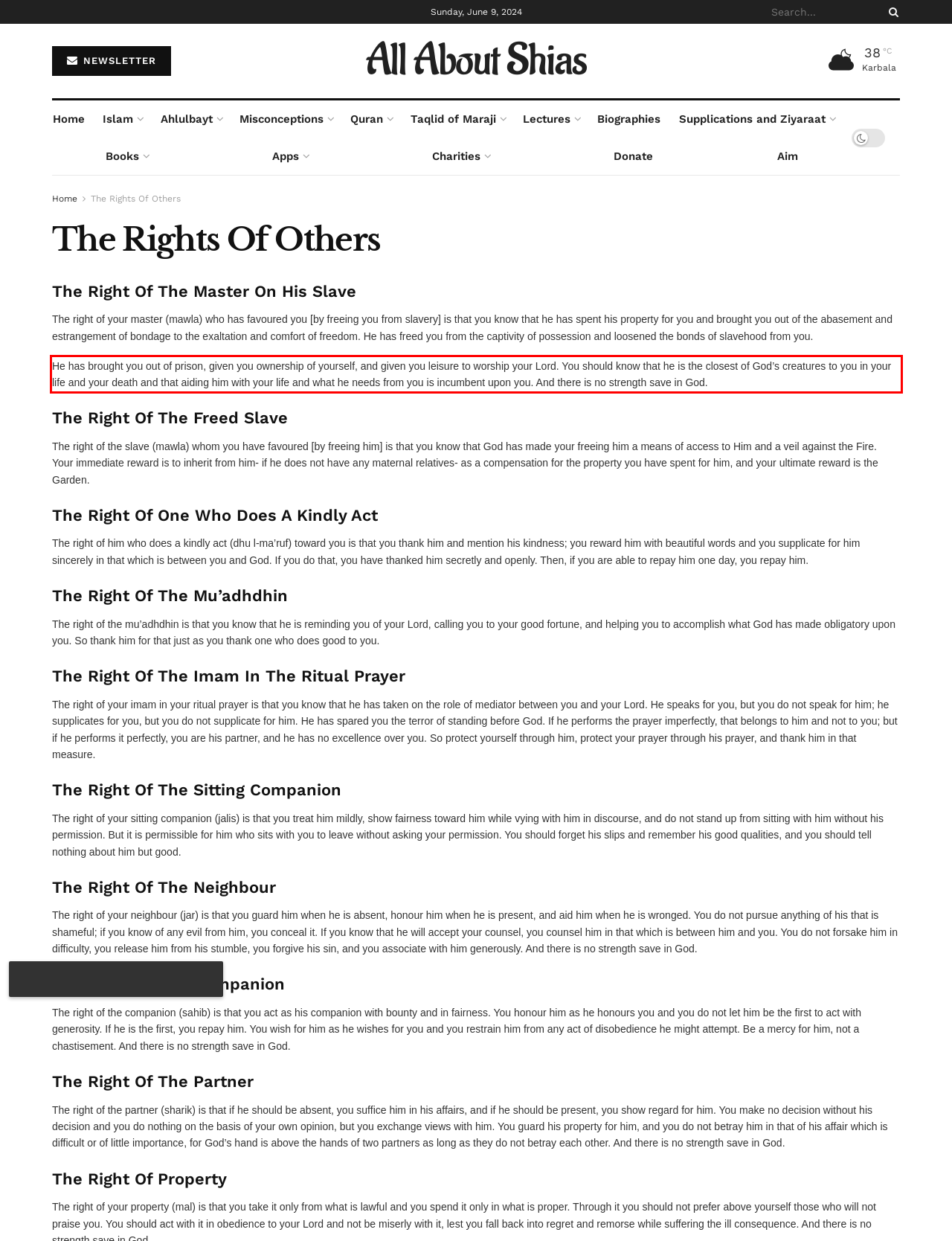Identify the text inside the red bounding box on the provided webpage screenshot by performing OCR.

He has brought you out of prison, given you ownership of yourself, and given you leisure to worship your Lord. You should know that he is the closest of God’s creatures to you in your life and your death and that aiding him with your life and what he needs from you is incumbent upon you. And there is no strength save in God.